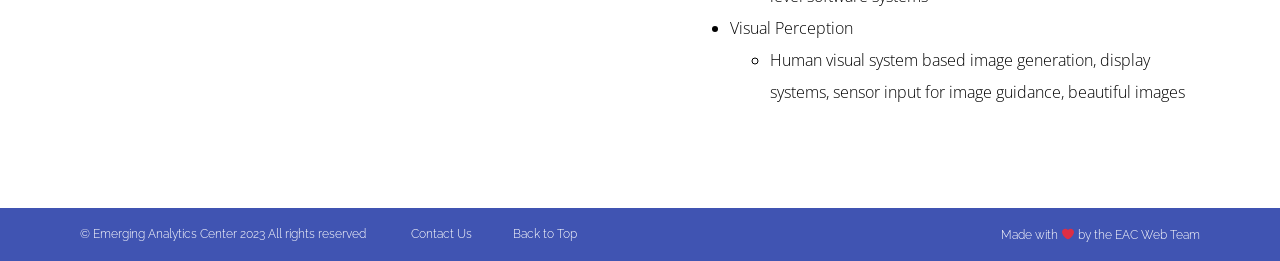Based on the element description: "Back to Top", identify the bounding box coordinates for this UI element. The coordinates must be four float numbers between 0 and 1, listed as [left, top, right, bottom].

[0.401, 0.87, 0.451, 0.924]